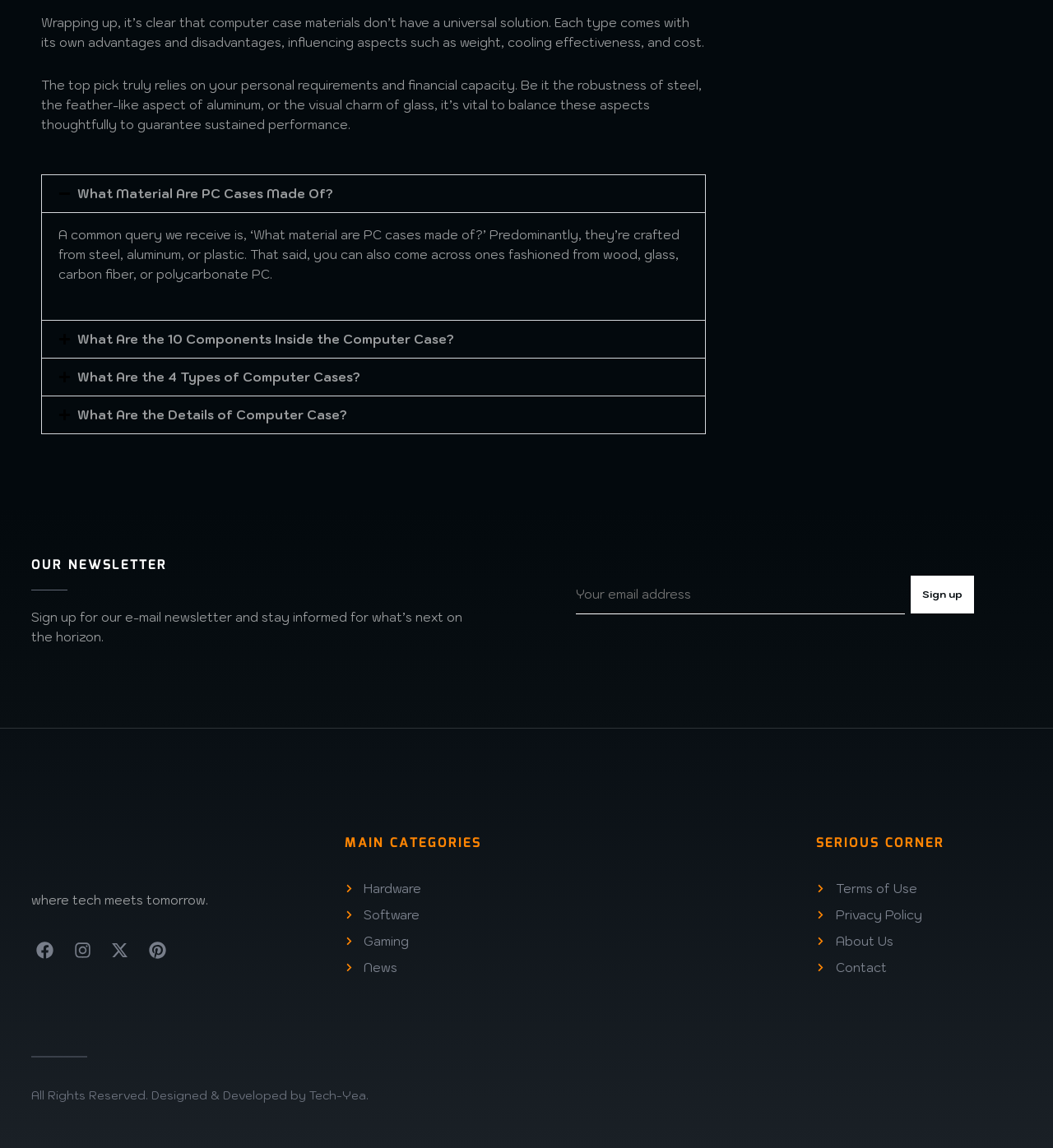Identify the bounding box coordinates for the UI element described as follows: "name="EMAIL" placeholder="Your email address"". Ensure the coordinates are four float numbers between 0 and 1, formatted as [left, top, right, bottom].

[0.547, 0.502, 0.859, 0.535]